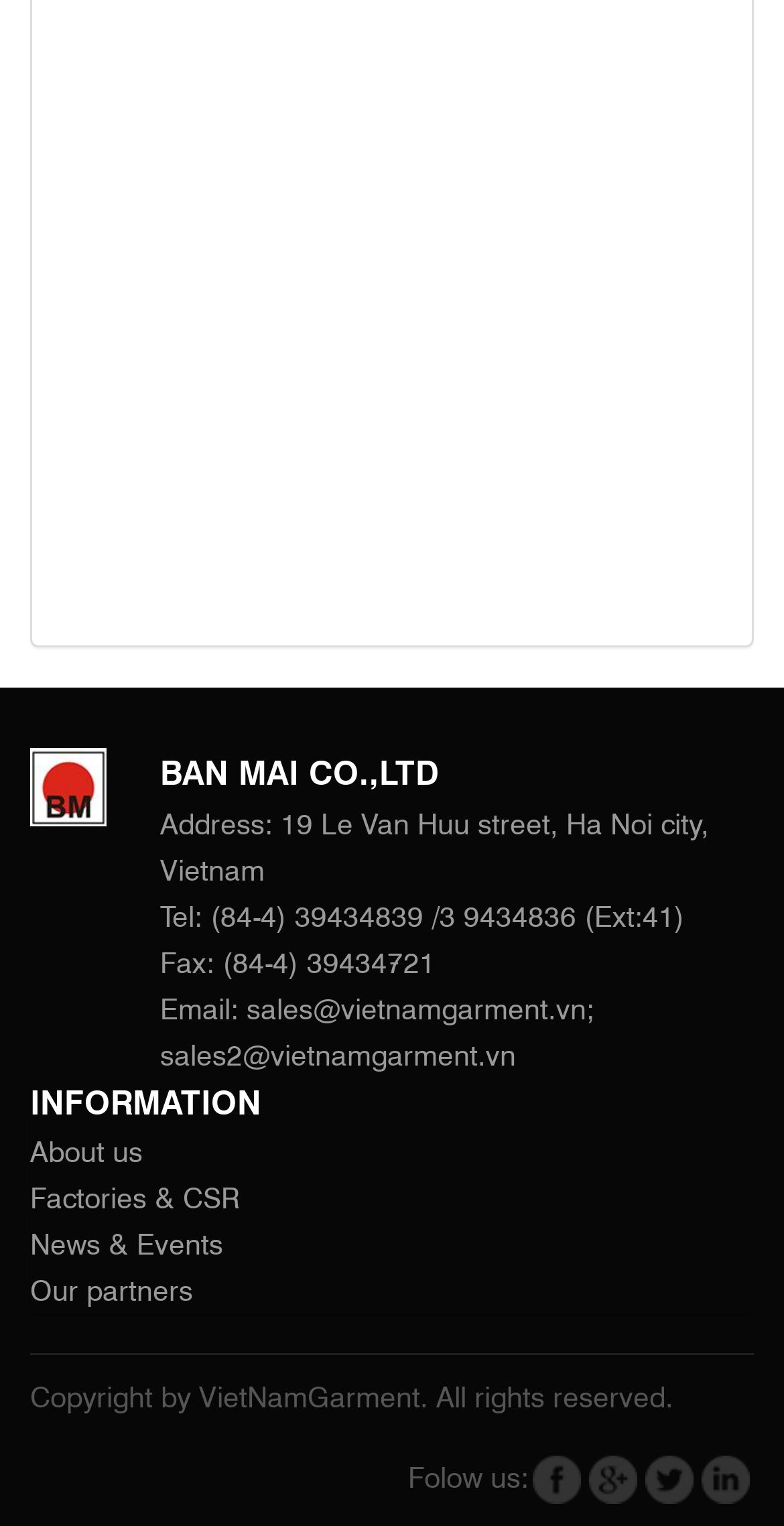Please answer the following question using a single word or phrase: 
How many contact methods are provided?

4